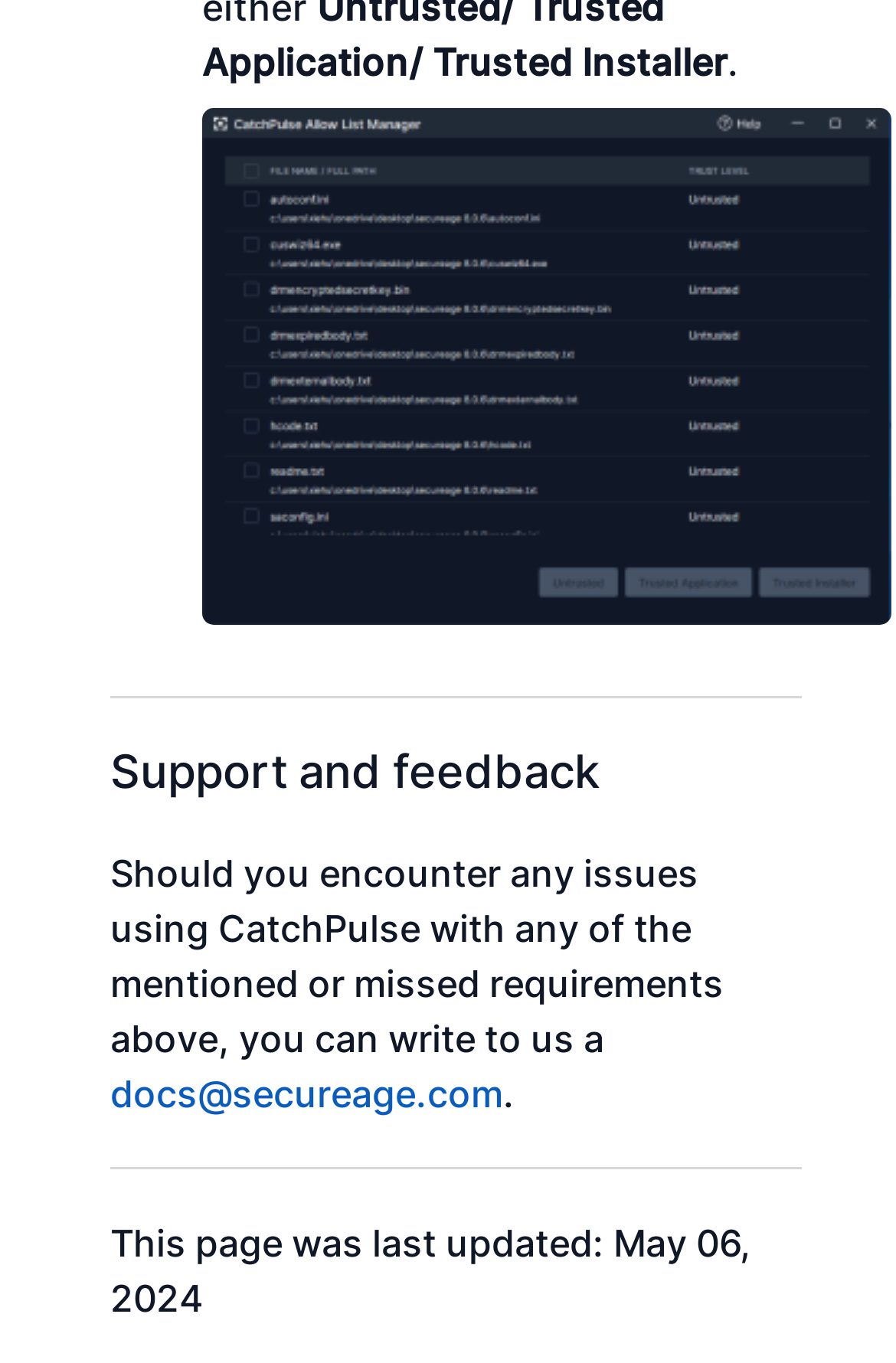What is the purpose of the 'Support and feedback' section?
Look at the image and construct a detailed response to the question.

The 'Support and feedback' section appears to be providing contact information, specifically an email address, for users to reach out to in case they encounter any issues using the mentioned product or service.